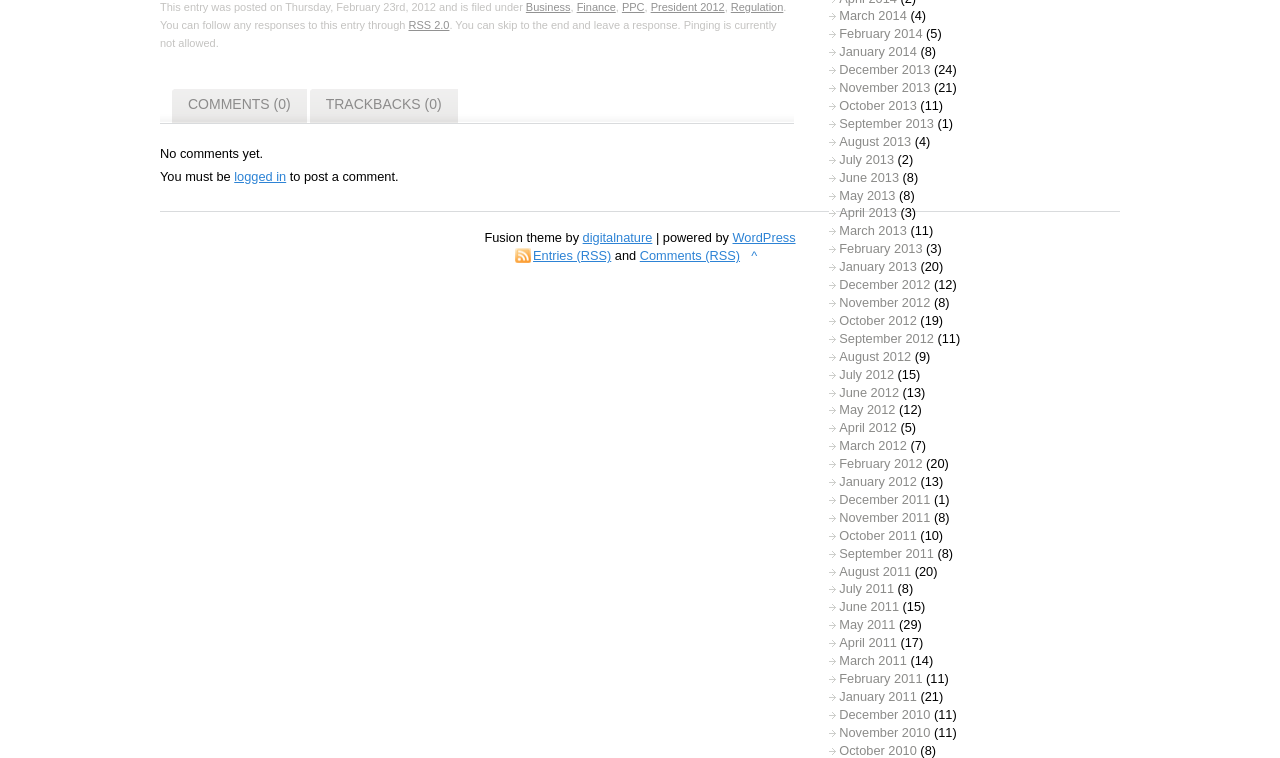What is the most popular month for blog posts in 2012?
Please give a detailed and elaborate answer to the question.

I found the most popular month by looking at the links on the right side of the webpage, which show the number of blog posts for each month. The month with the highest number of blog posts is December 2012, with 24 posts.